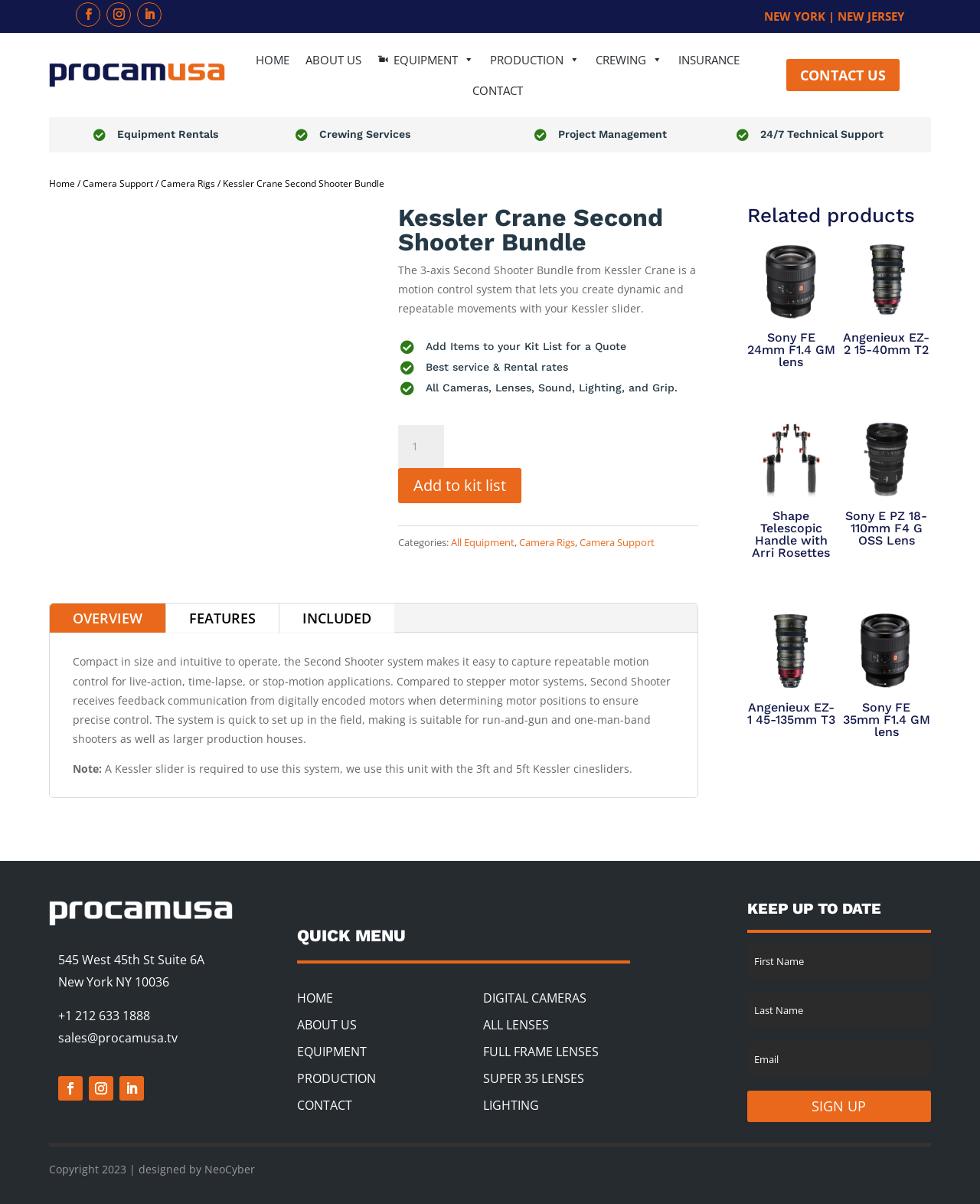Please identify the primary heading on the webpage and return its text.

Kessler Crane Second Shooter Bundle